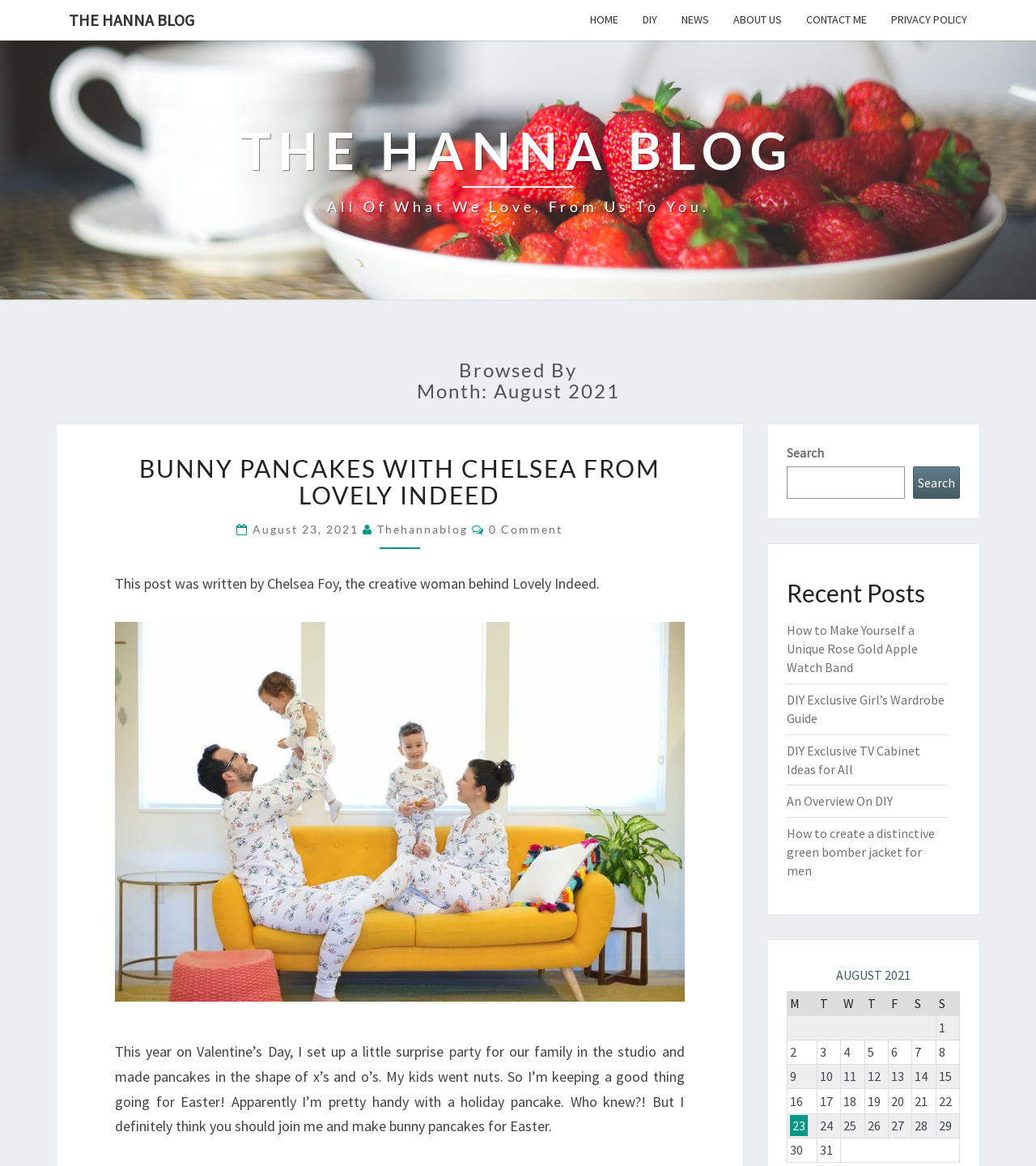Specify the bounding box coordinates of the area to click in order to execute this command: 'Search for something'. The coordinates should consist of four float numbers ranging from 0 to 1, and should be formatted as [left, top, right, bottom].

[0.759, 0.4, 0.873, 0.428]